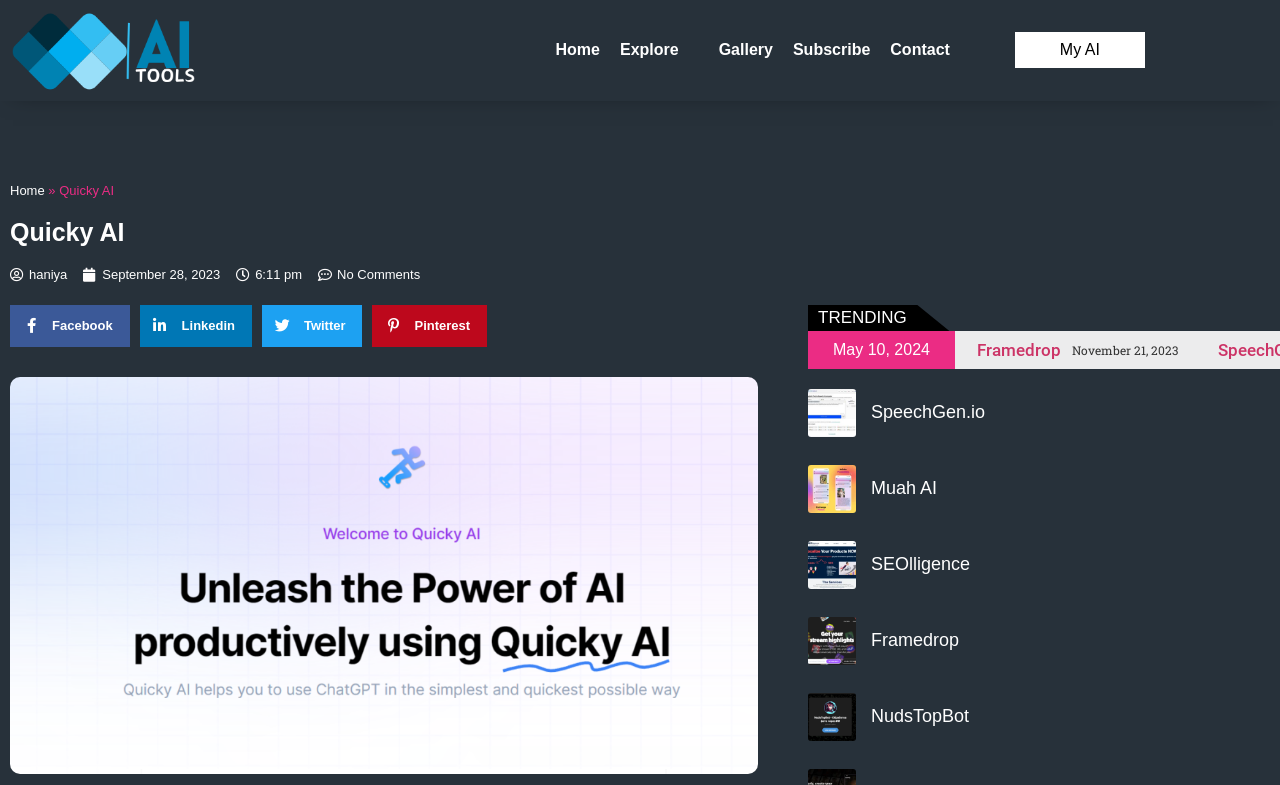Illustrate the webpage with a detailed description.

The webpage is about Quicky AI, a revolutionary artificial intelligence-powered writing tool. At the top, there is a navigation menu with links to "Home", "Explore", "Gallery", "Subscribe", and "Contact". On the right side of the navigation menu, there is a link to "My AI". 

Below the navigation menu, there is a heading that reads "Quicky AI". Next to it, there is a link to the author "haniya" and the date "September 28, 2023". The time "6:11 pm" is also displayed. There is a link to "No Comments" below the date.

On the left side of the page, there are social media links to "Facebook", "Linkedin", "Twitter", and "Pinterest". 

The main content of the page is divided into two sections. The first section is headed by "TRENDING" and features a list of articles or blog posts. Each article has a heading, a date, and an image. The articles are about different AI tools, including SpeechGen.Io, Muah AI, SEOlligence, Framedrop, and NudsTopBot. Each article has a link to the respective AI tool.